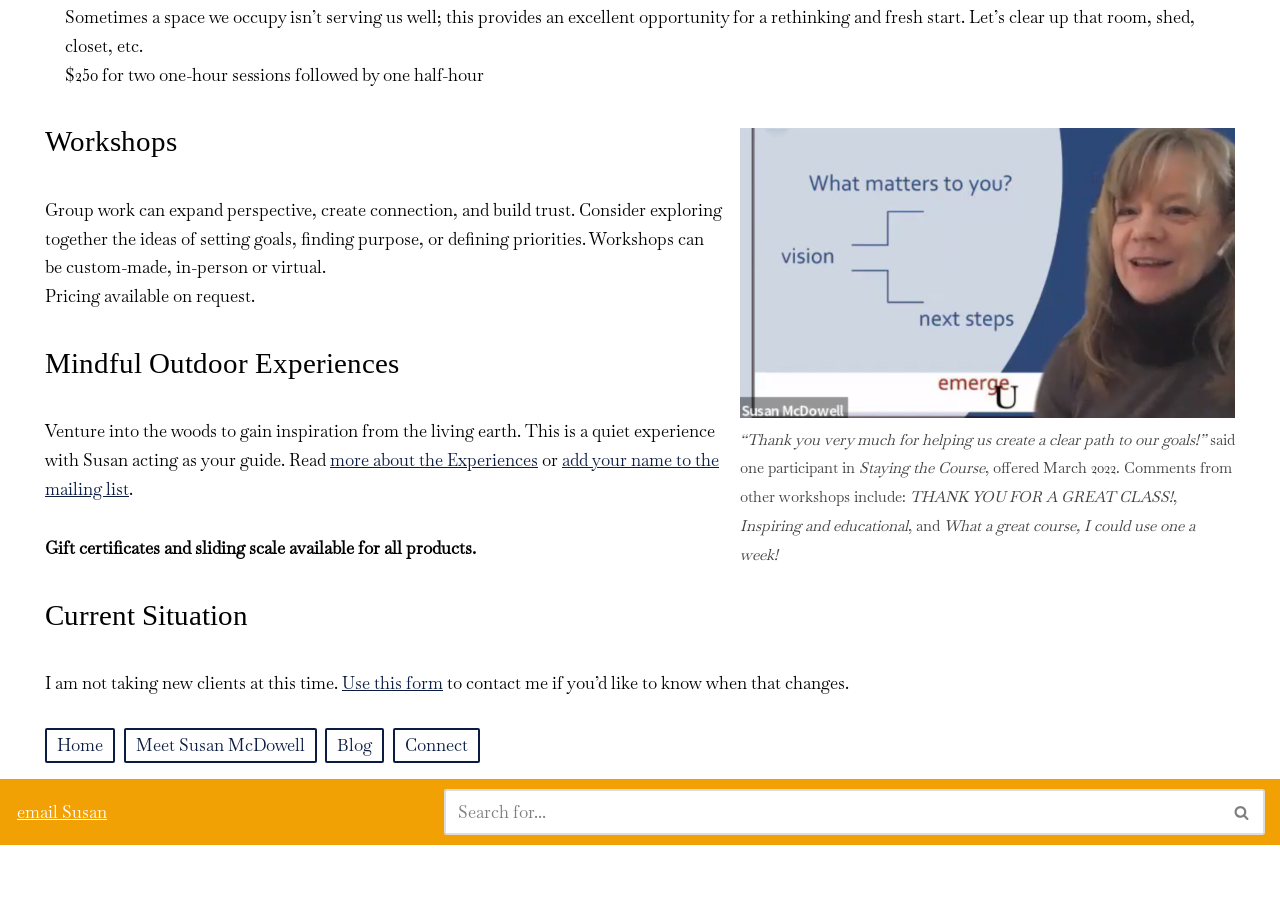Determine the bounding box coordinates of the section I need to click to execute the following instruction: "contact Jonathan Fishman". Provide the coordinates as four float numbers between 0 and 1, i.e., [left, top, right, bottom].

None